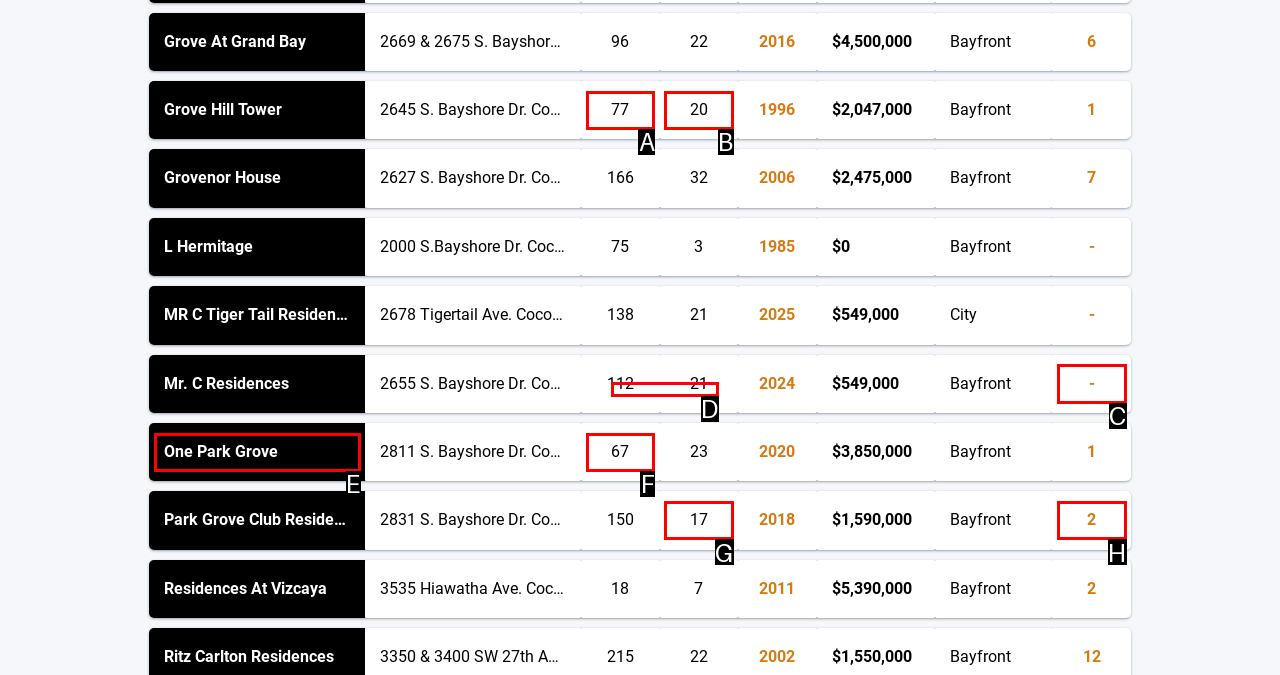Given the task: Click on the link to Coconut Grove, point out the letter of the appropriate UI element from the marked options in the screenshot.

D